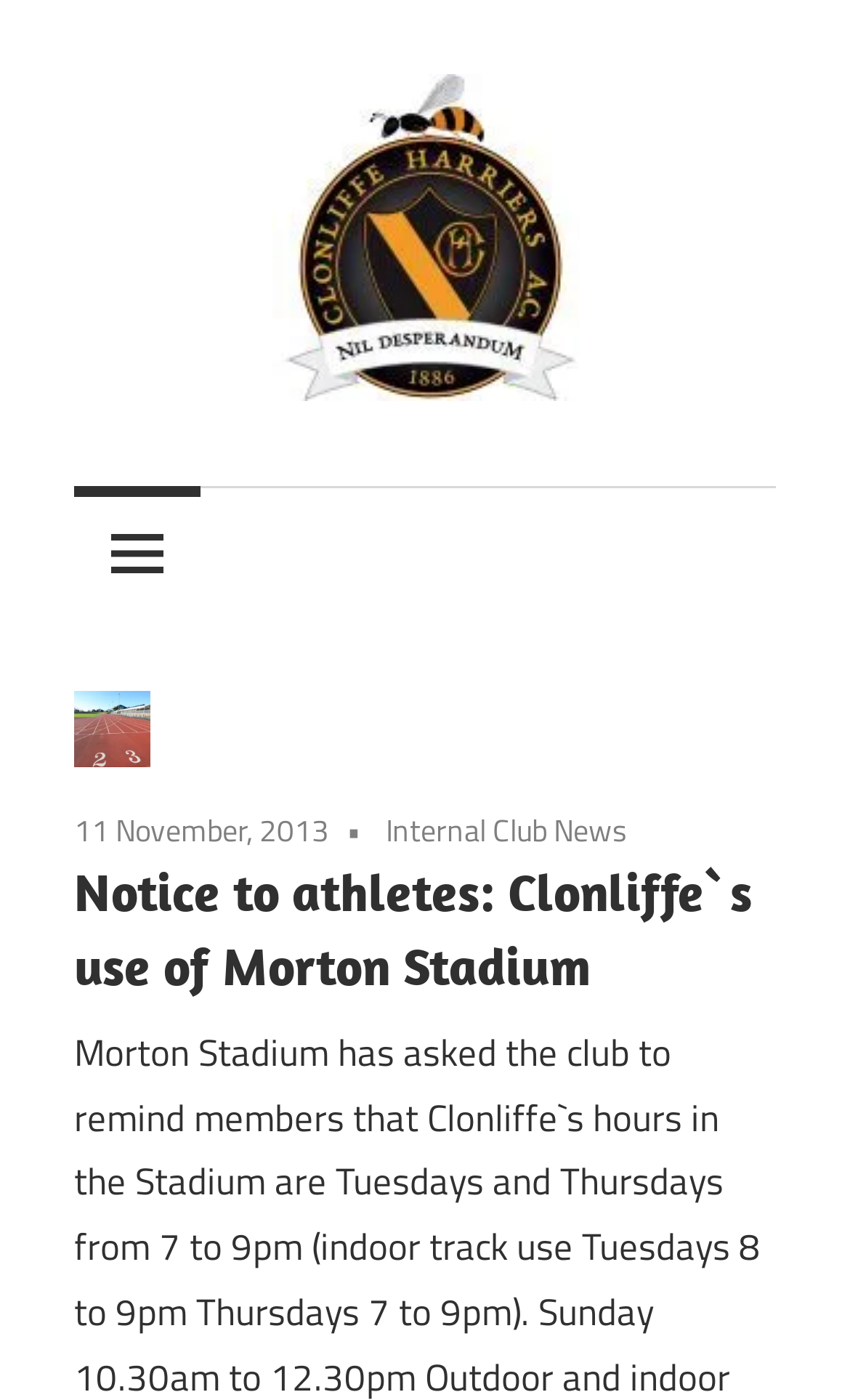From the details in the image, provide a thorough response to the question: What is the name of the athletic club?

The name of the athletic club can be found in the static text element 'Official site of Clonliffe Harriers' which is located at the top of the webpage.